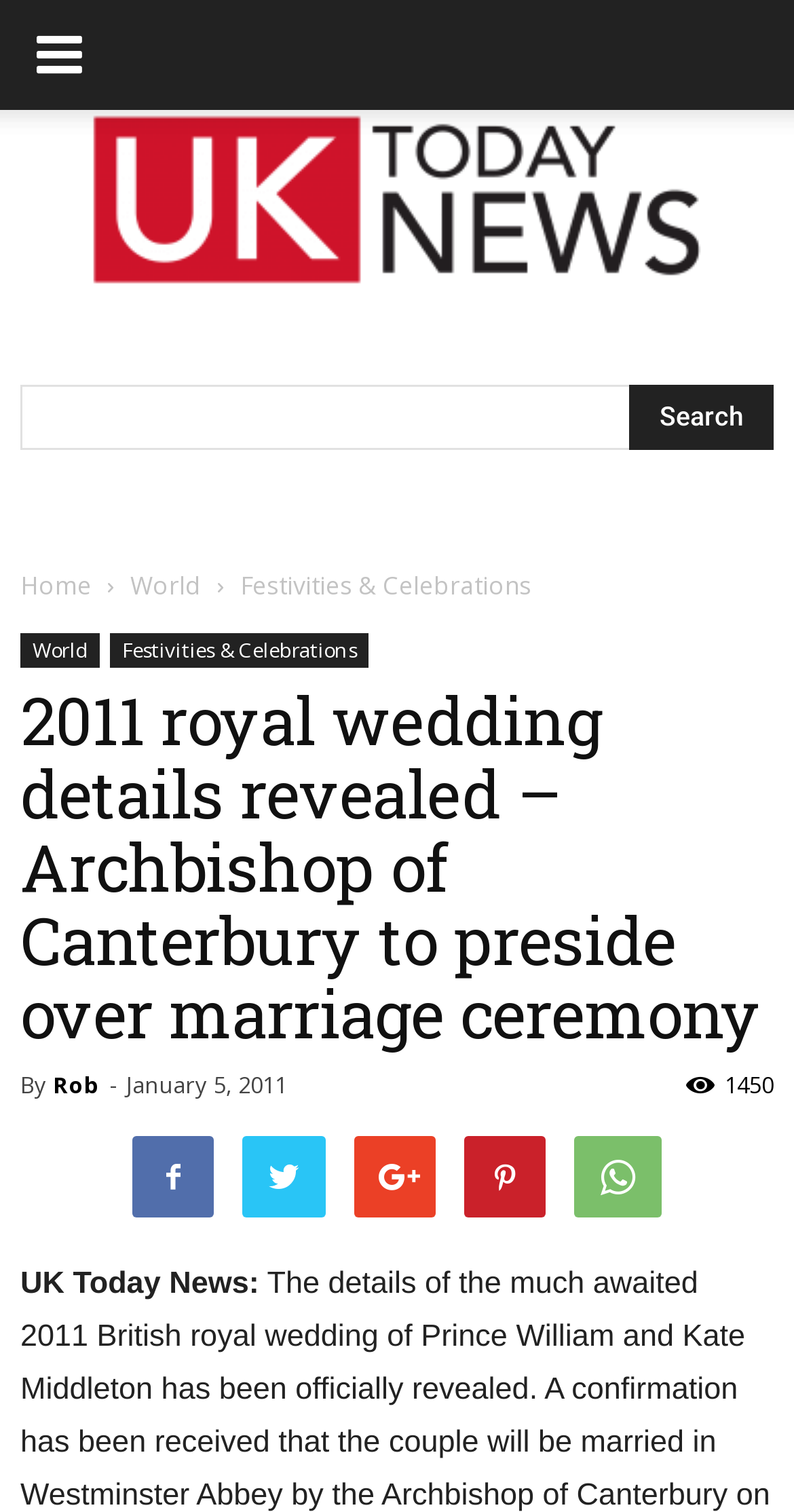Answer in one word or a short phrase: 
What is the name of the news website?

UK Today News